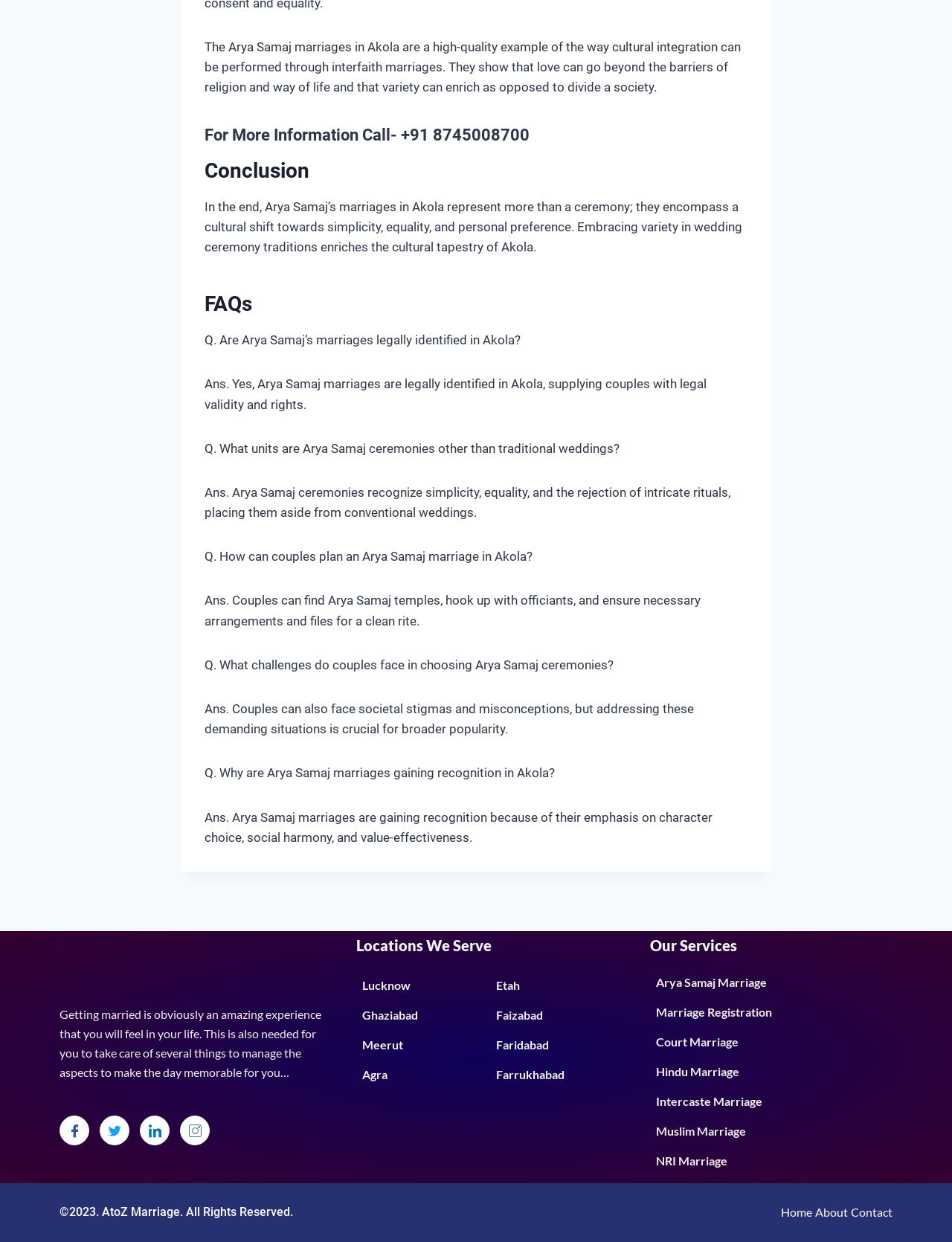Can you find the bounding box coordinates for the UI element given this description: "Intercaste Marriage"? Provide the coordinates as four float numbers between 0 and 1: [left, top, right, bottom].

[0.683, 0.875, 0.801, 0.899]